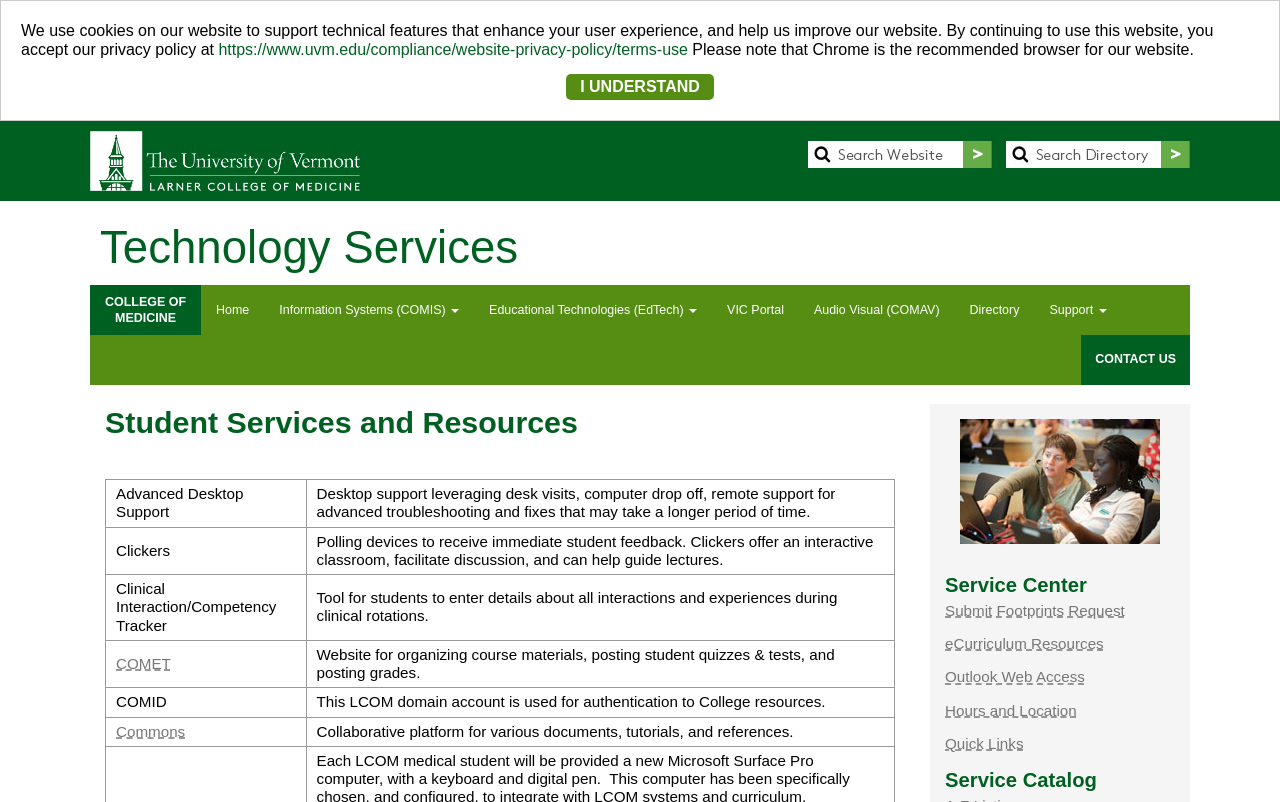Find the bounding box coordinates of the clickable region needed to perform the following instruction: "Search Website". The coordinates should be provided as four float numbers between 0 and 1, i.e., [left, top, right, bottom].

[0.632, 0.181, 0.775, 0.2]